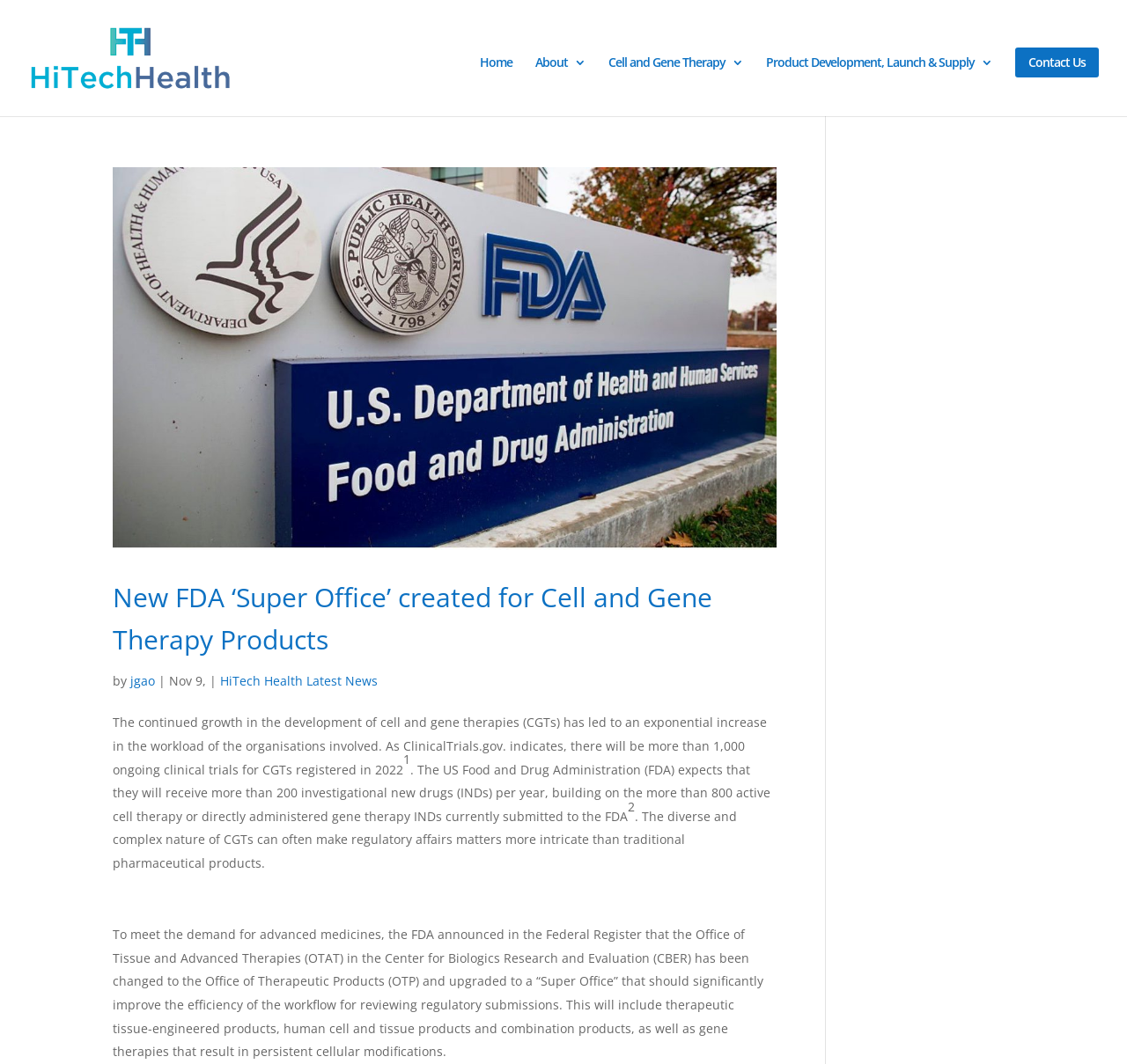Consider the image and give a detailed and elaborate answer to the question: 
What is the name of the website?

The name of the website can be found in the top-left corner of the webpage, where it says 'HiTech Health'.